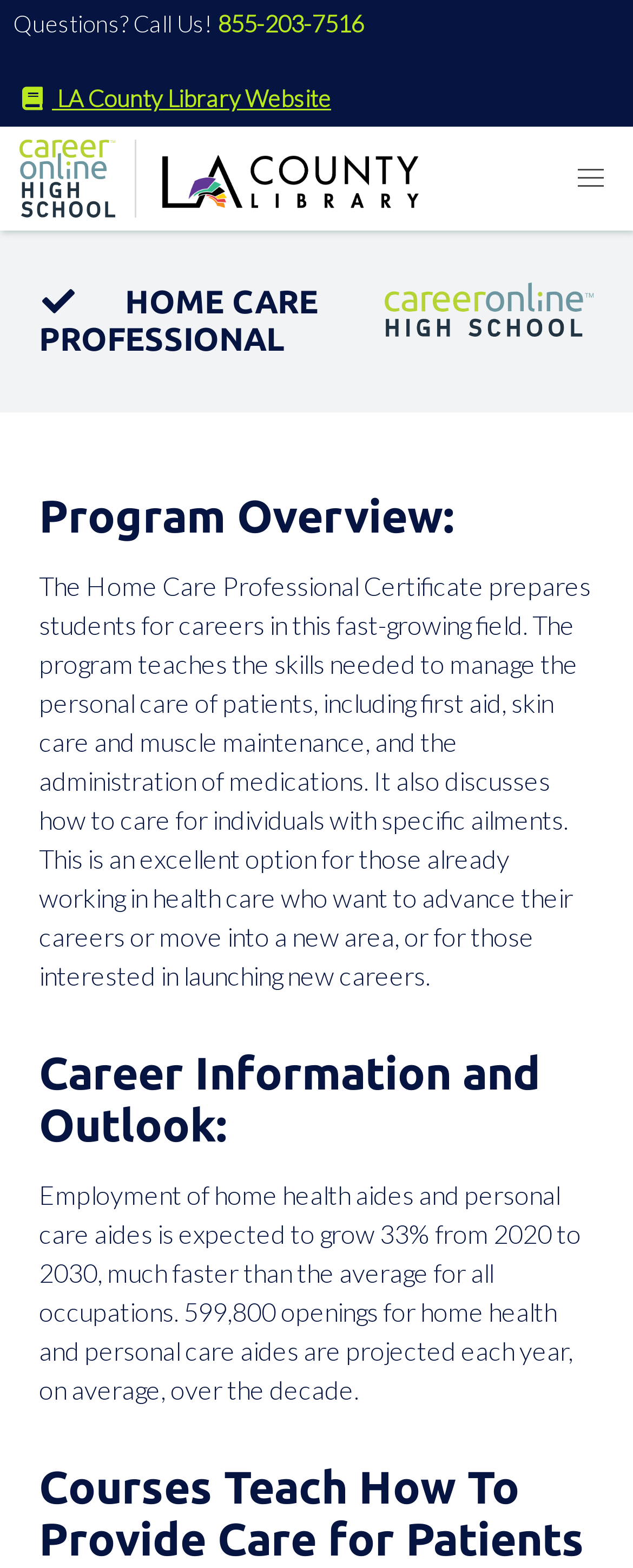Answer the question with a brief word or phrase:
What is the focus of the Home Care Professional Certificate program?

careers in home care